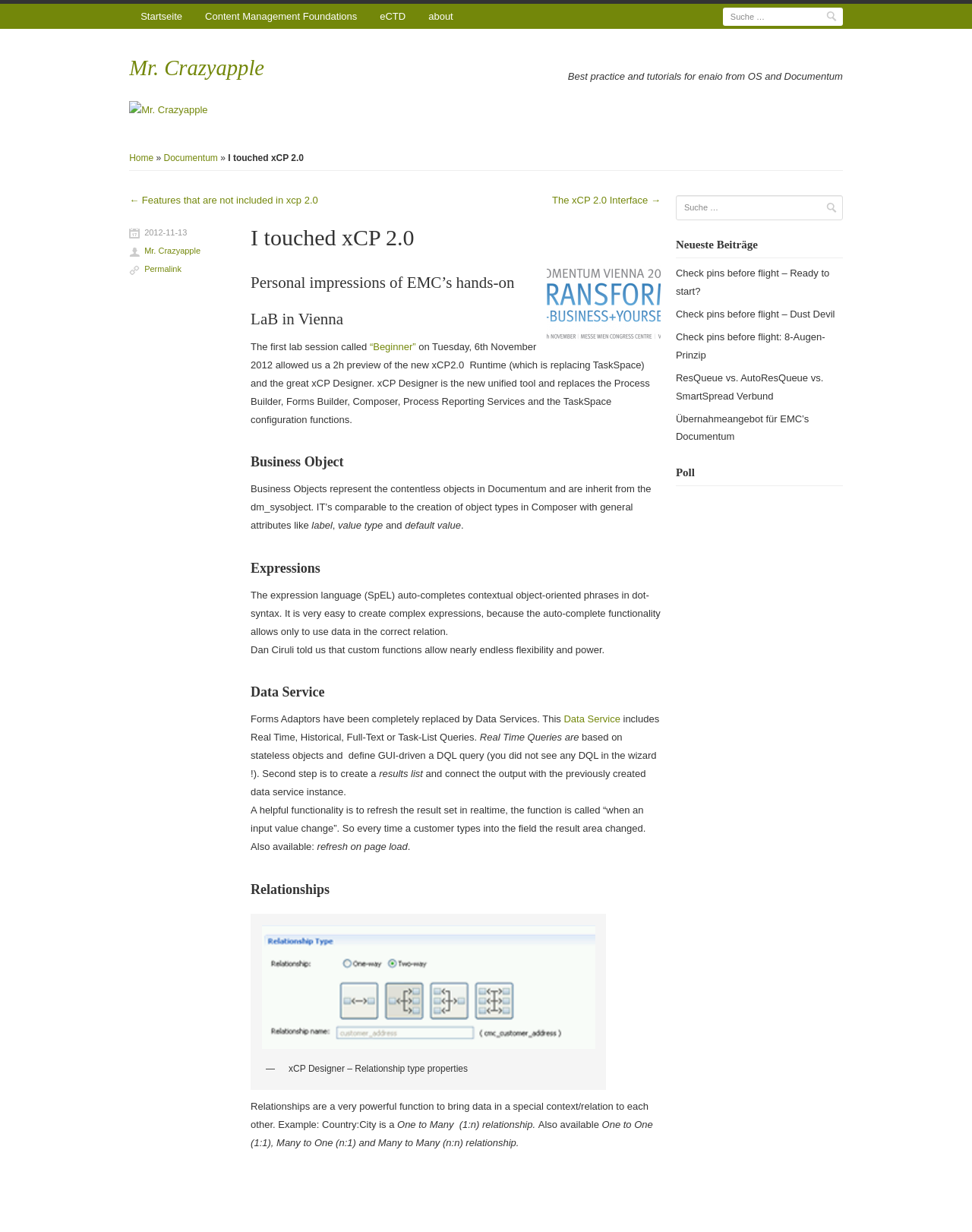Give the bounding box coordinates for the element described as: "Uncategorized".

None